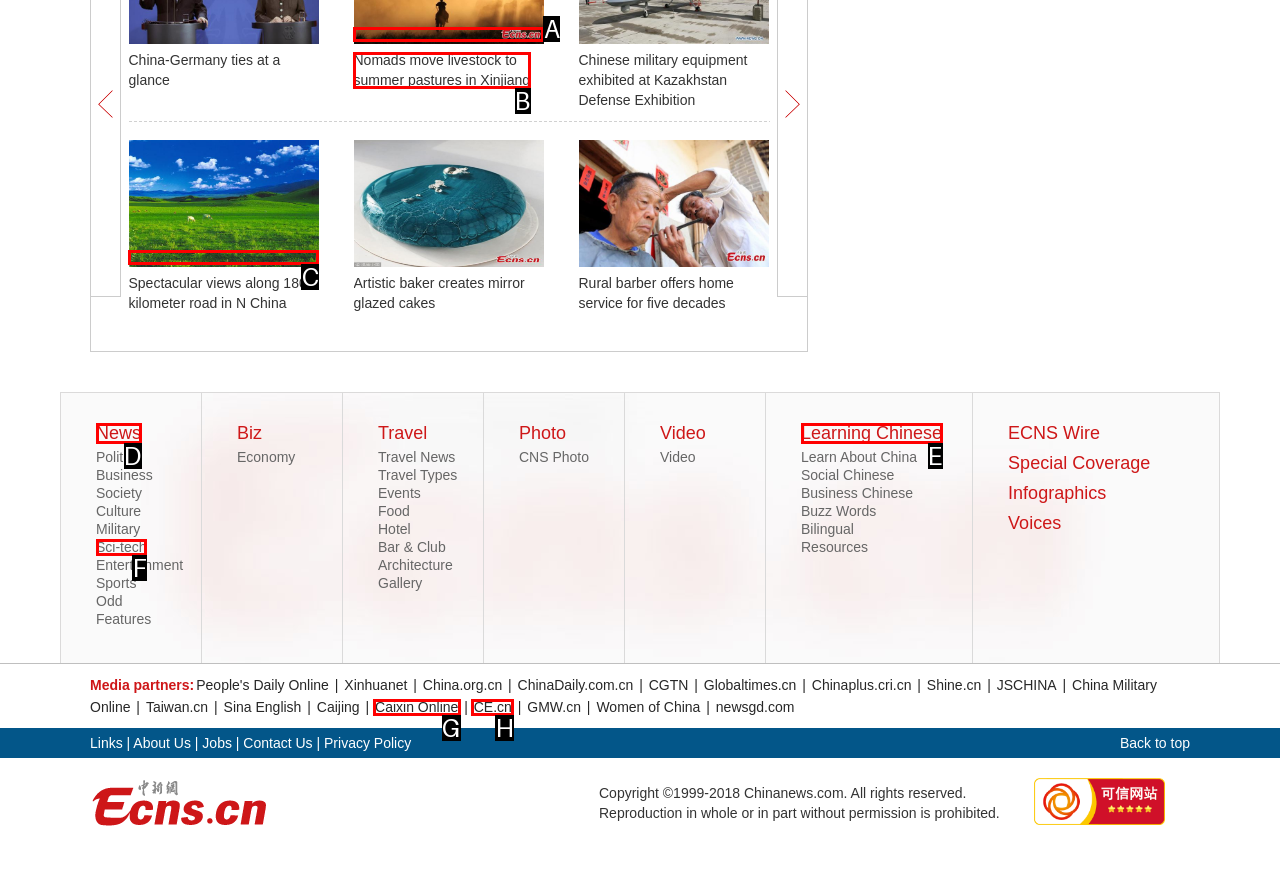For the task: Click on 'Telkea Telecom', specify the letter of the option that should be clicked. Answer with the letter only.

None